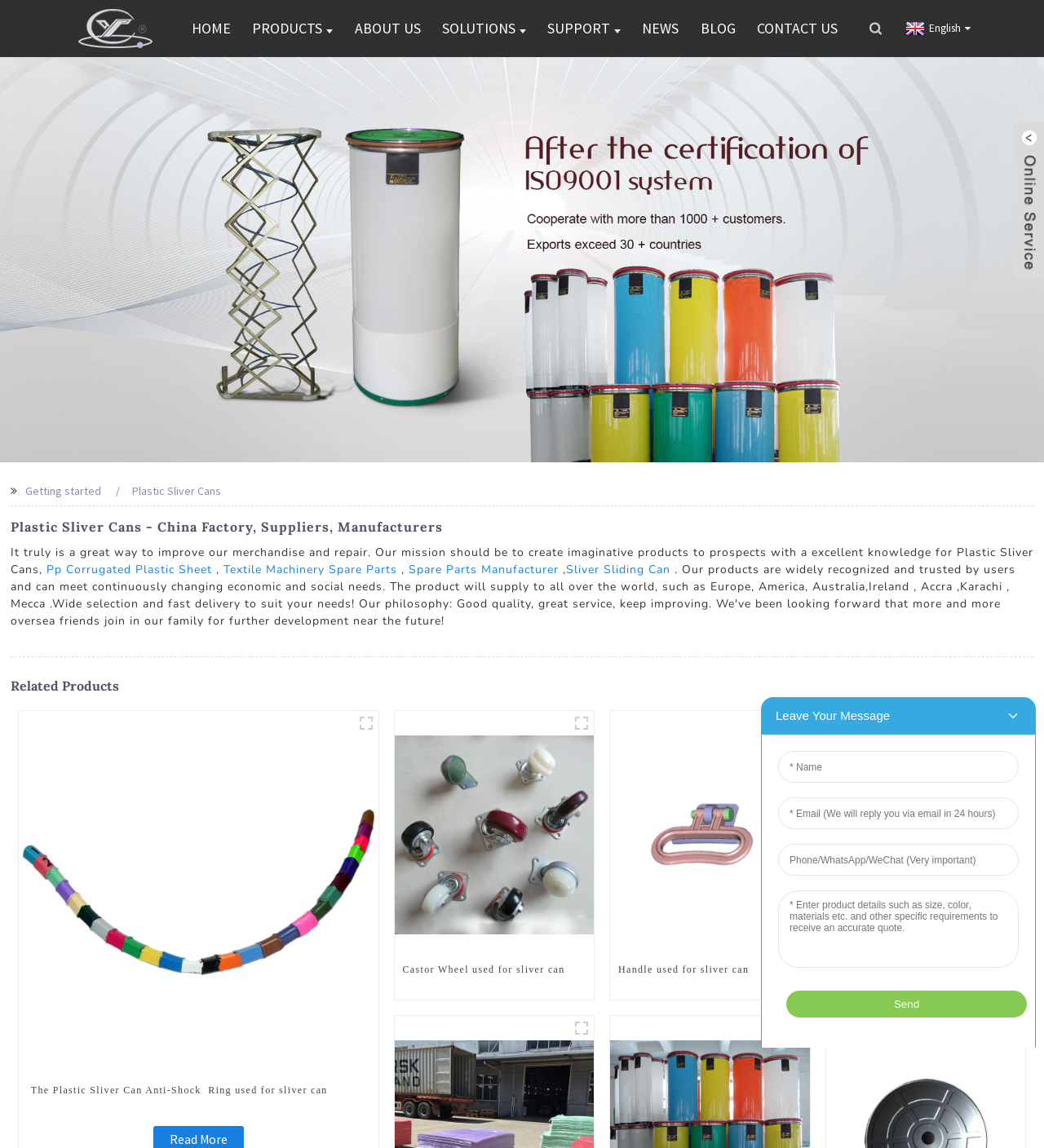How many figures are there in the 'Related Products' section?
Carefully analyze the image and provide a thorough answer to the question.

The 'Related Products' section displays three figures, each with a caption and a link, showcasing different products related to Plastic Sliver Cans.